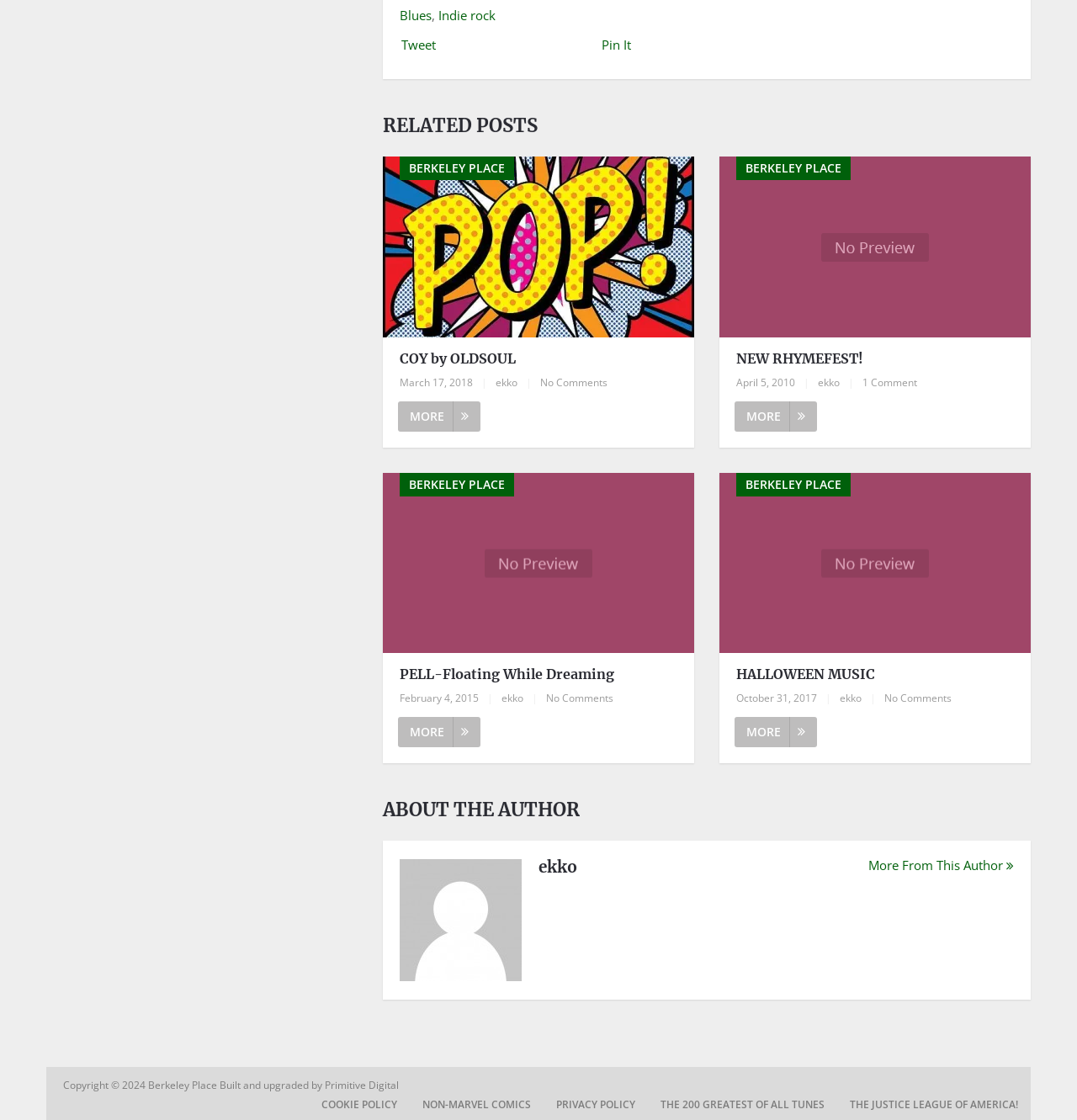Please find the bounding box coordinates of the element that you should click to achieve the following instruction: "Click on the 'Blues' link". The coordinates should be presented as four float numbers between 0 and 1: [left, top, right, bottom].

[0.371, 0.006, 0.401, 0.021]